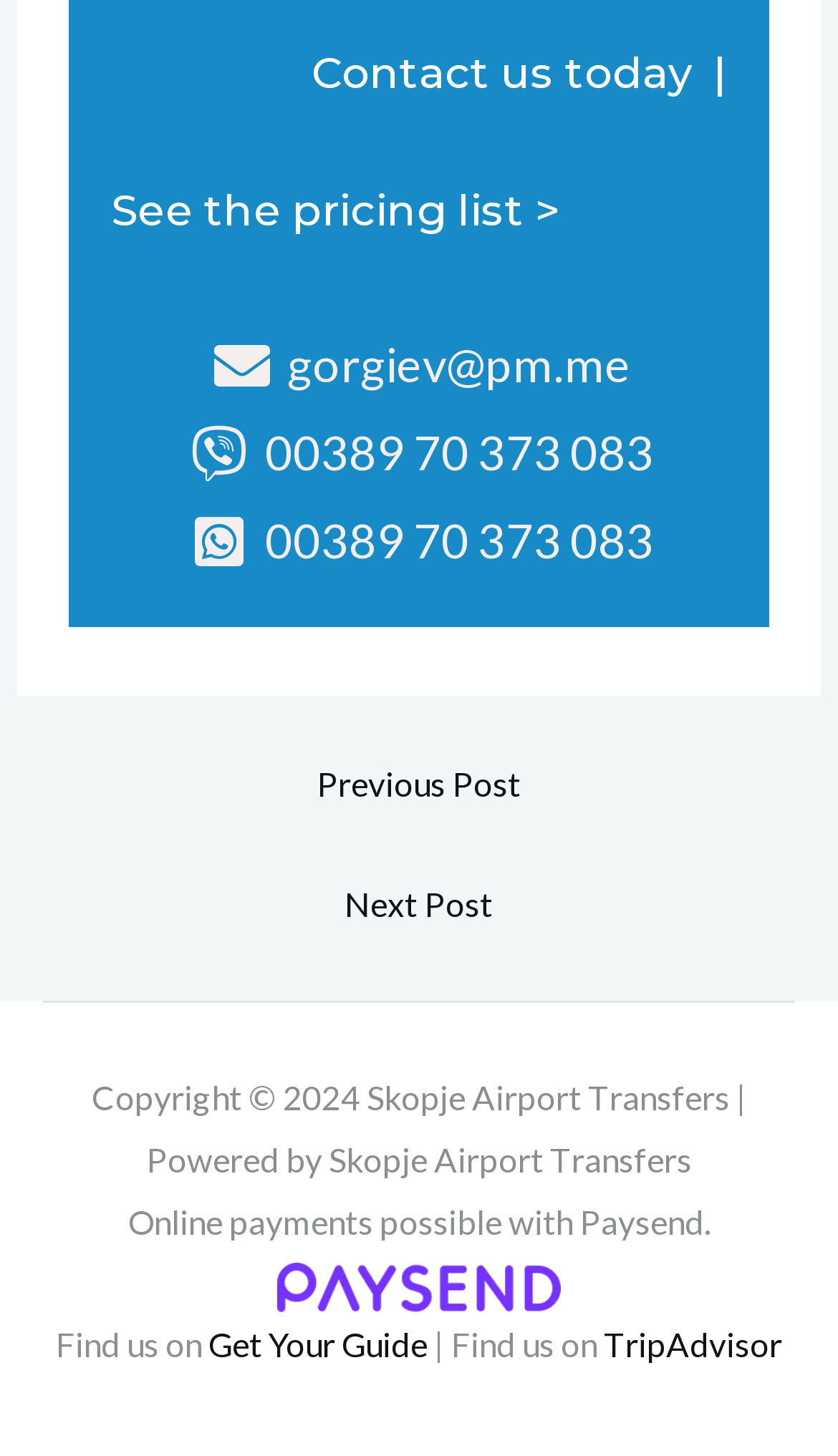Bounding box coordinates should be provided in the format (top-left x, top-left y, bottom-right x, bottom-right y) with all values between 0 and 1. Identify the bounding box for this UI element: Get Your Guide

[0.249, 0.91, 0.51, 0.937]